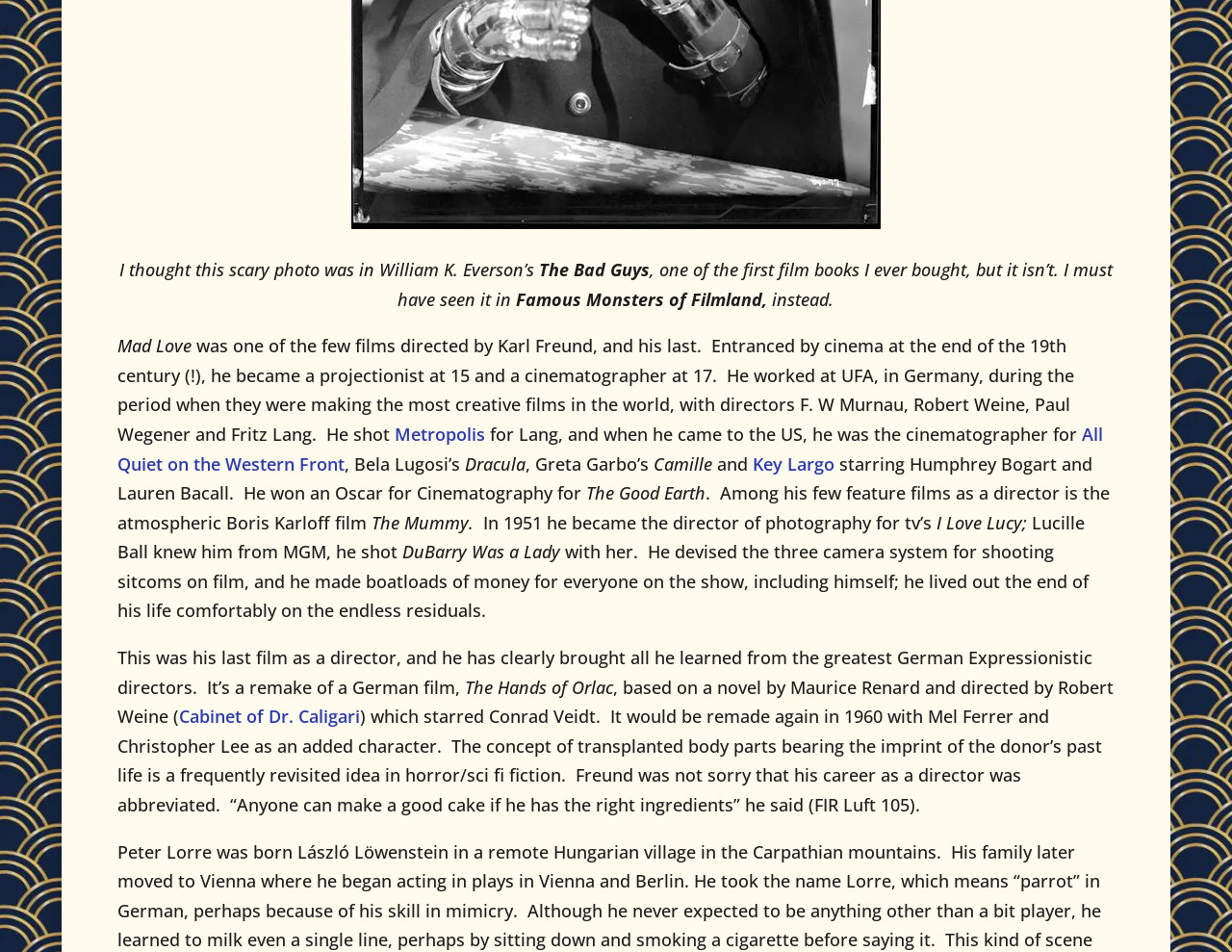Provide your answer to the question using just one word or phrase: What was Karl Freund's role in the film Metropolis?

Cinematographer